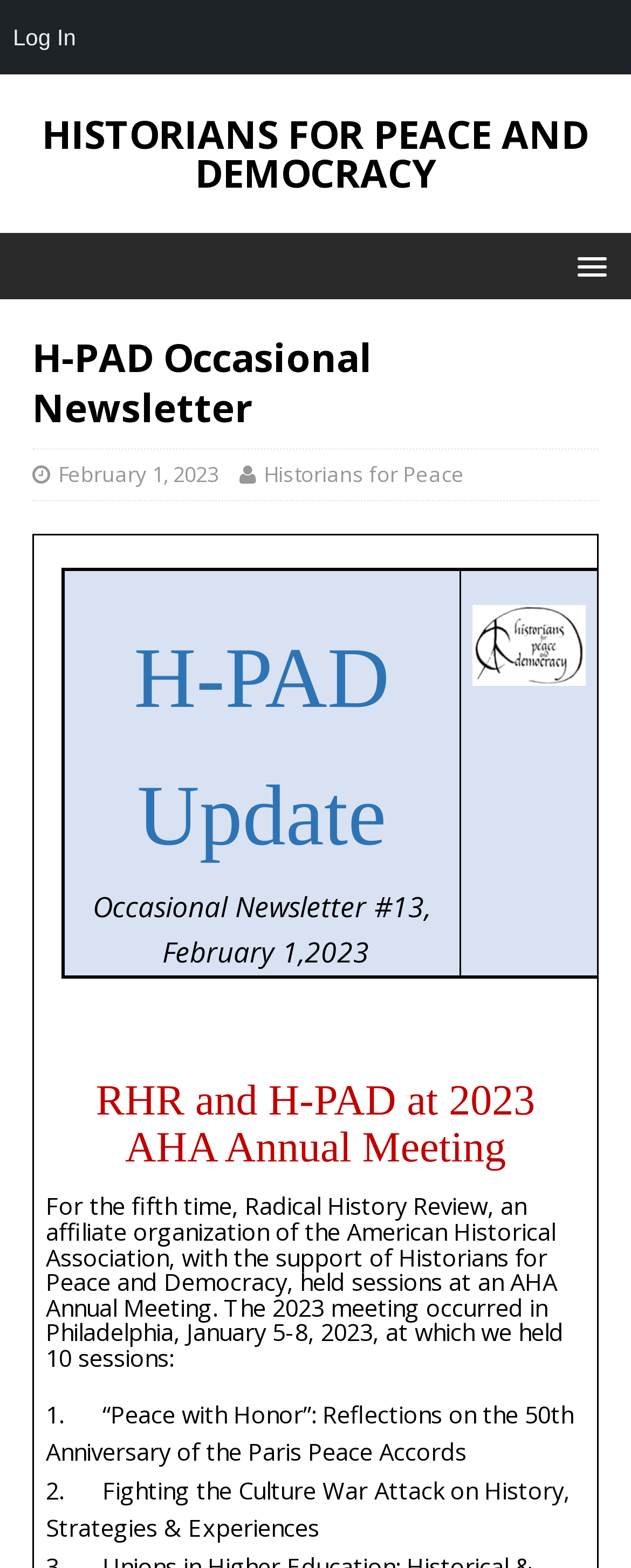Using the information from the screenshot, answer the following question thoroughly:
What is the organization affiliated with the American Historical Association?

I found the organization by reading the text 'Radical History Review, an affiliate organization of the American Historical Association, with the support of Historians for Peace and Democracy, held sessions at an AHA Annual Meeting.' which is located below the text 'RHR and H-PAD at 2023 AHA Annual Meeting'.